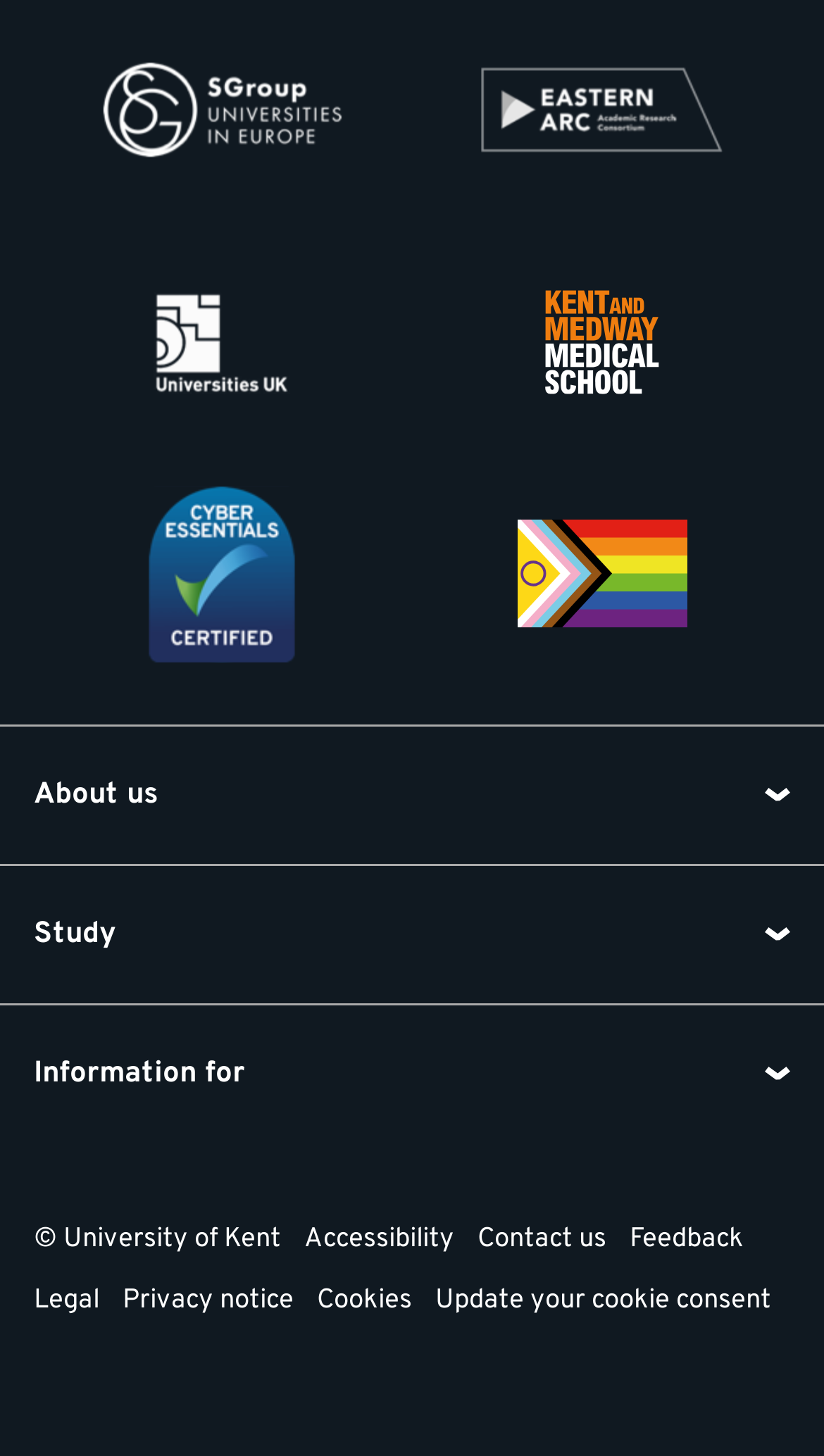Give a concise answer using one word or a phrase to the following question:
What is the theme of the first link in the footer section?

About us